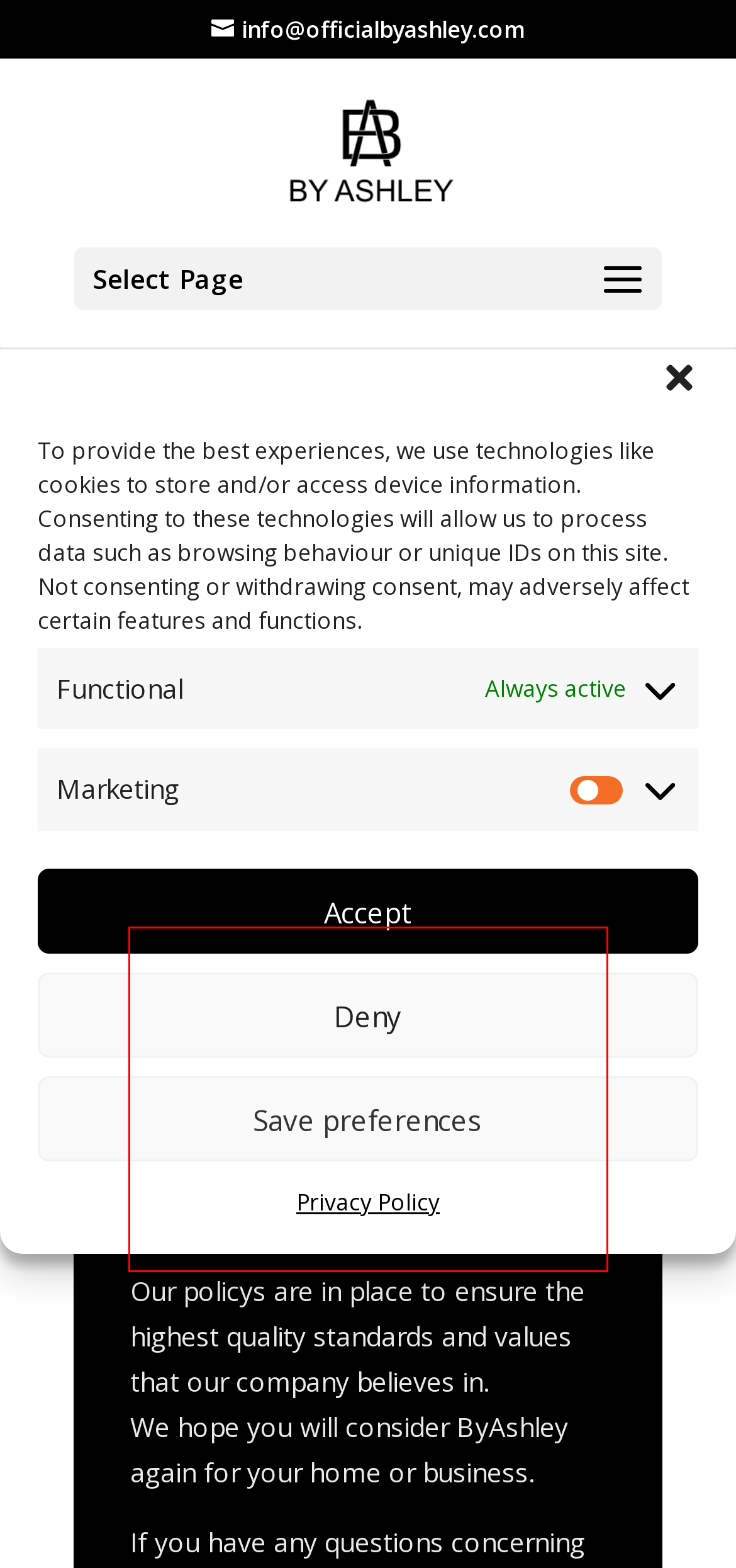Please examine the webpage screenshot containing a red bounding box and use OCR to recognize and output the text inside the red bounding box.

We regret to inform you that we have a strict no refund policy for our wax melts and cannot issue a refund for the product you have purchased. While we understand that this is an inconvenience for you, customer satisfaction is very important to us.